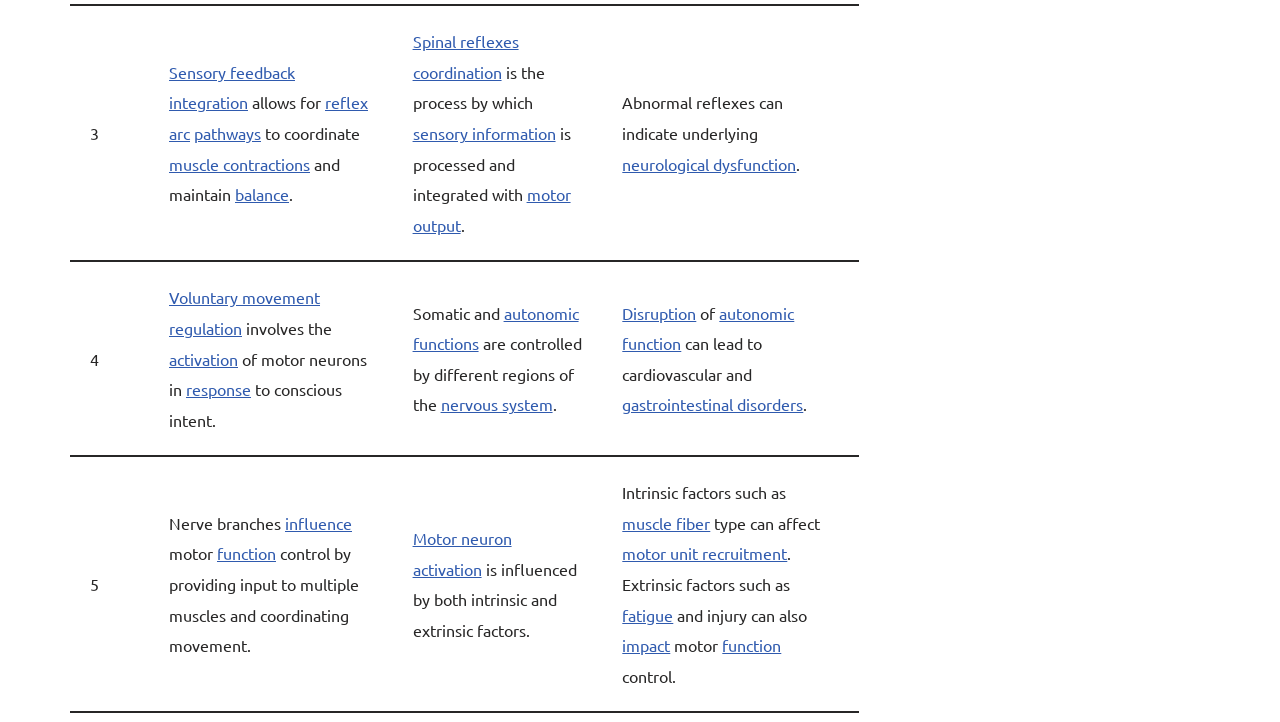Provide the bounding box coordinates for the UI element that is described as: "Sensory feedback integration".

[0.132, 0.086, 0.23, 0.156]